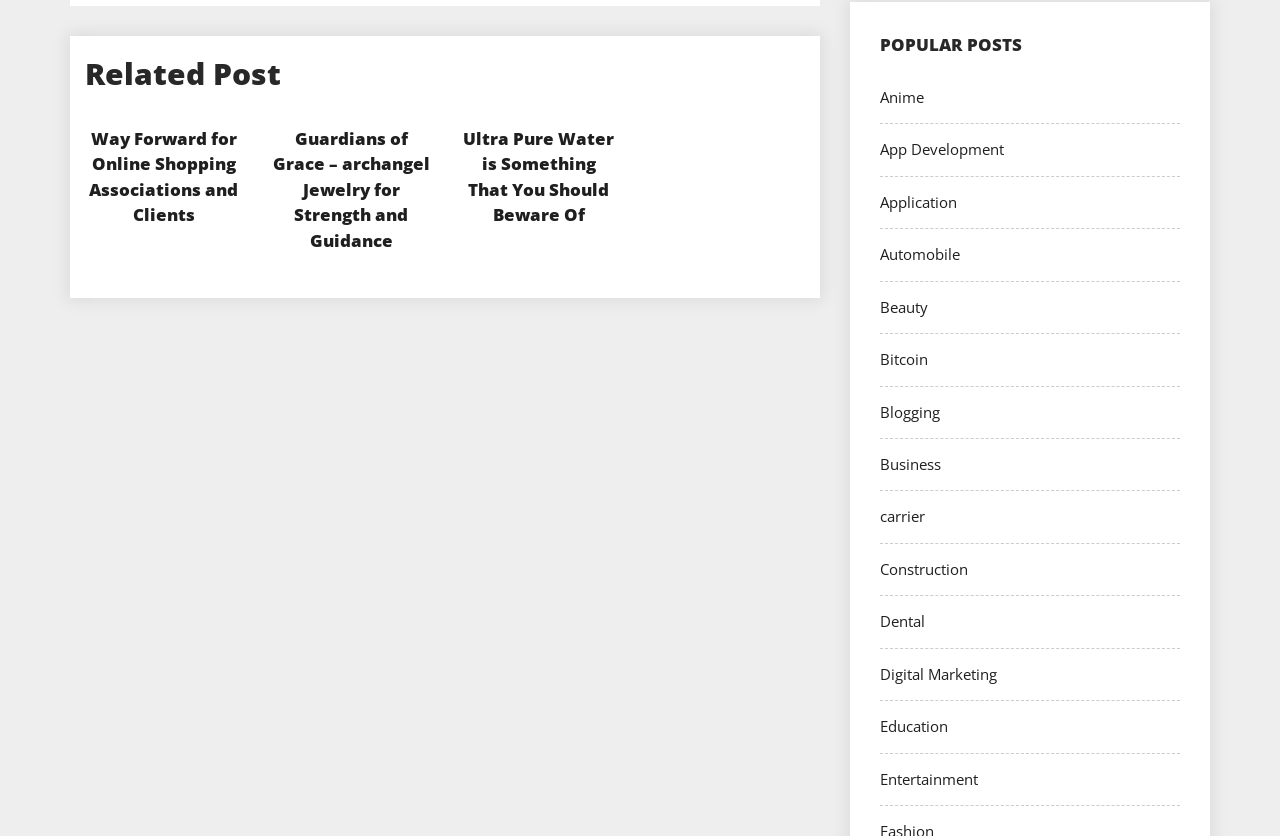Please answer the following question using a single word or phrase: 
What is the last popular post category listed?

Entertainment